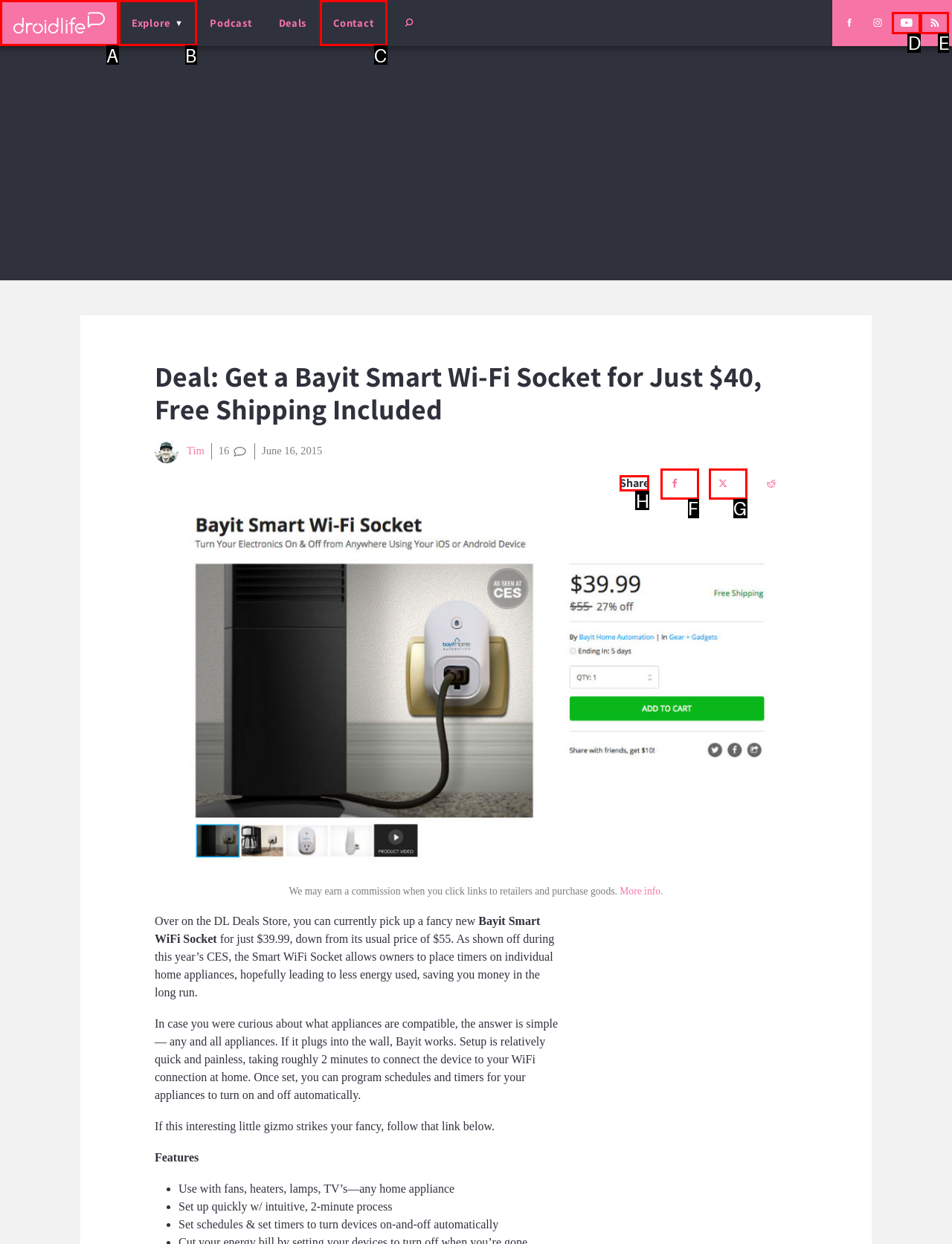Determine the letter of the UI element I should click on to complete the task: Share the deal from the provided choices in the screenshot.

H